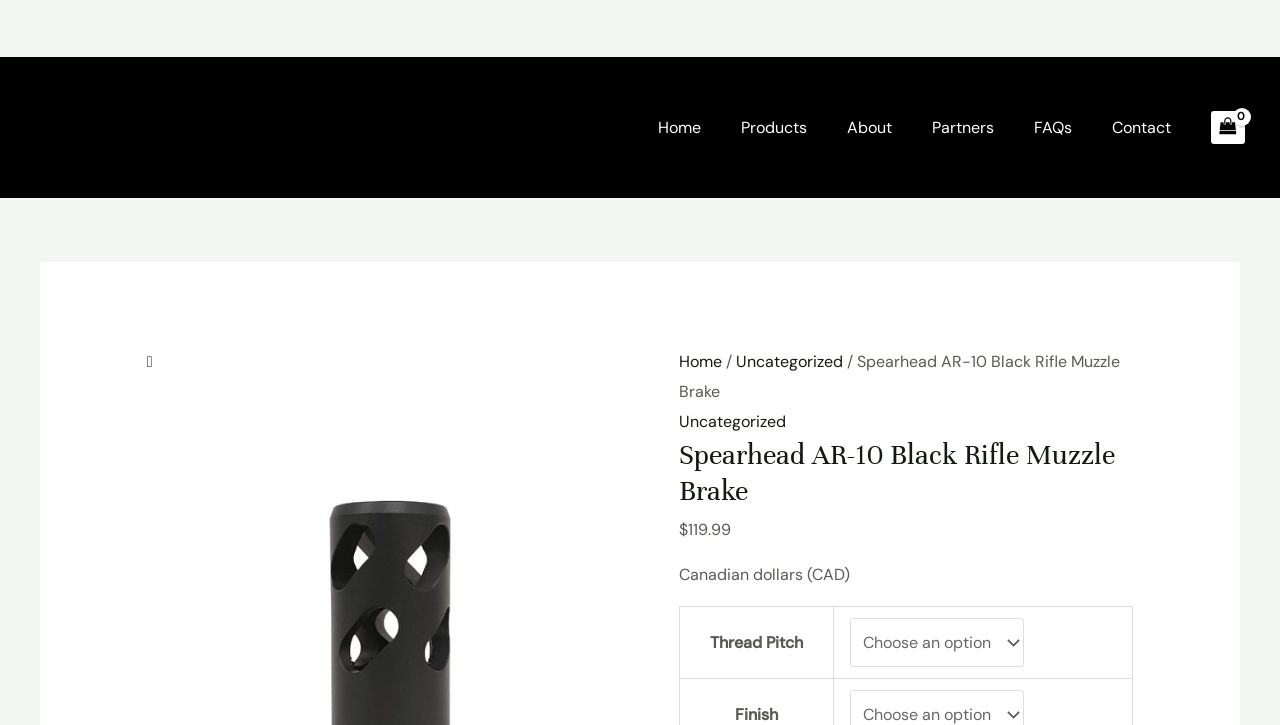Could you specify the bounding box coordinates for the clickable section to complete the following instruction: "View Shopping Cart"?

[0.946, 0.152, 0.973, 0.199]